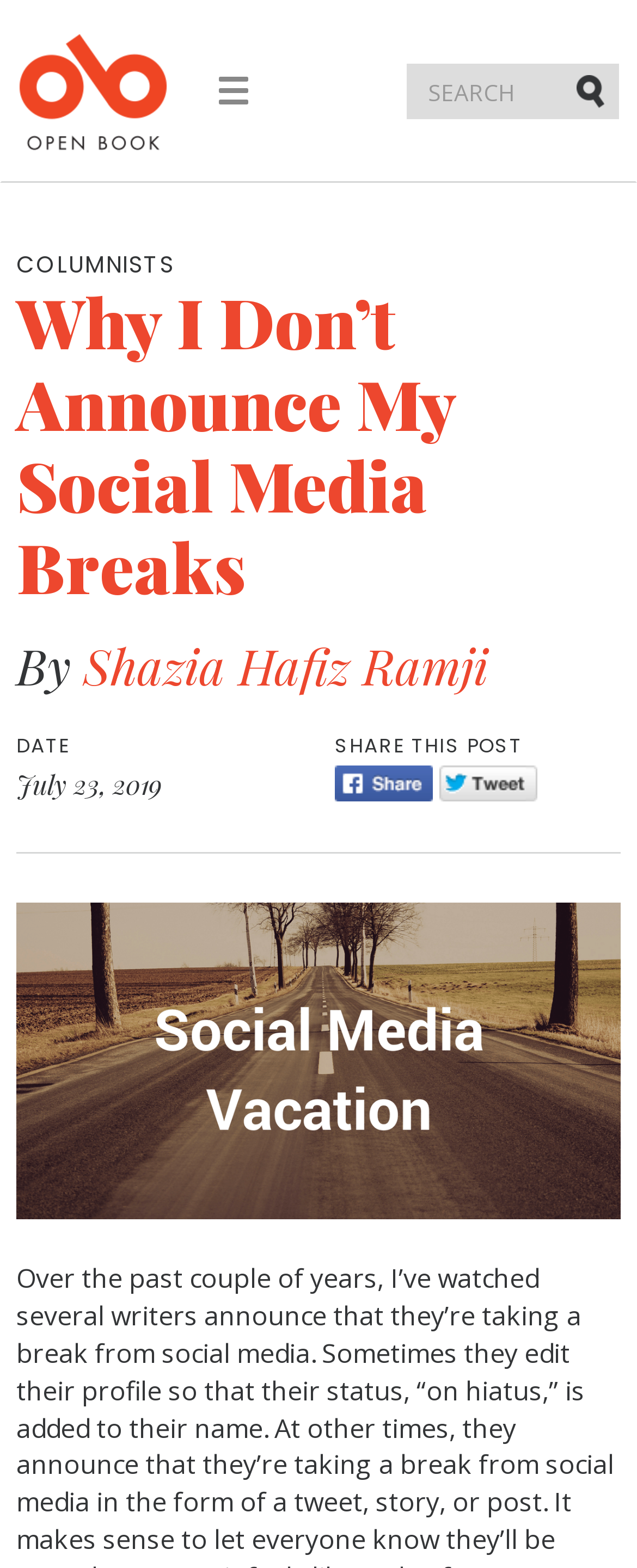Describe all visible elements and their arrangement on the webpage.

The webpage is an article titled "Why I Don’t Announce My Social Media Breaks" by Shazia Hafiz Ramji, published on July 23, 2019. At the top left, there is a logo of "Open Book" accompanied by a link to the website. Next to it, a button labeled "Toggle navigation" is present. On the top right, a search bar with a "SEARCH" placeholder and a "Submit" button is located.

Below the top navigation, a header section spans the entire width of the page. It contains a heading with the title of the article, followed by the author's name, which is also a link. The date of publication, "July 23, 2019", is displayed below the author's name.

The main content of the article is not explicitly described in the accessibility tree, but it is likely to be a text-based article given the context. On the right side of the article, there are social media sharing links for Facebook and Twitter, accompanied by the text "SHARE THIS POST".

An image related to social media vacation is placed below the article, spanning the full width of the page.